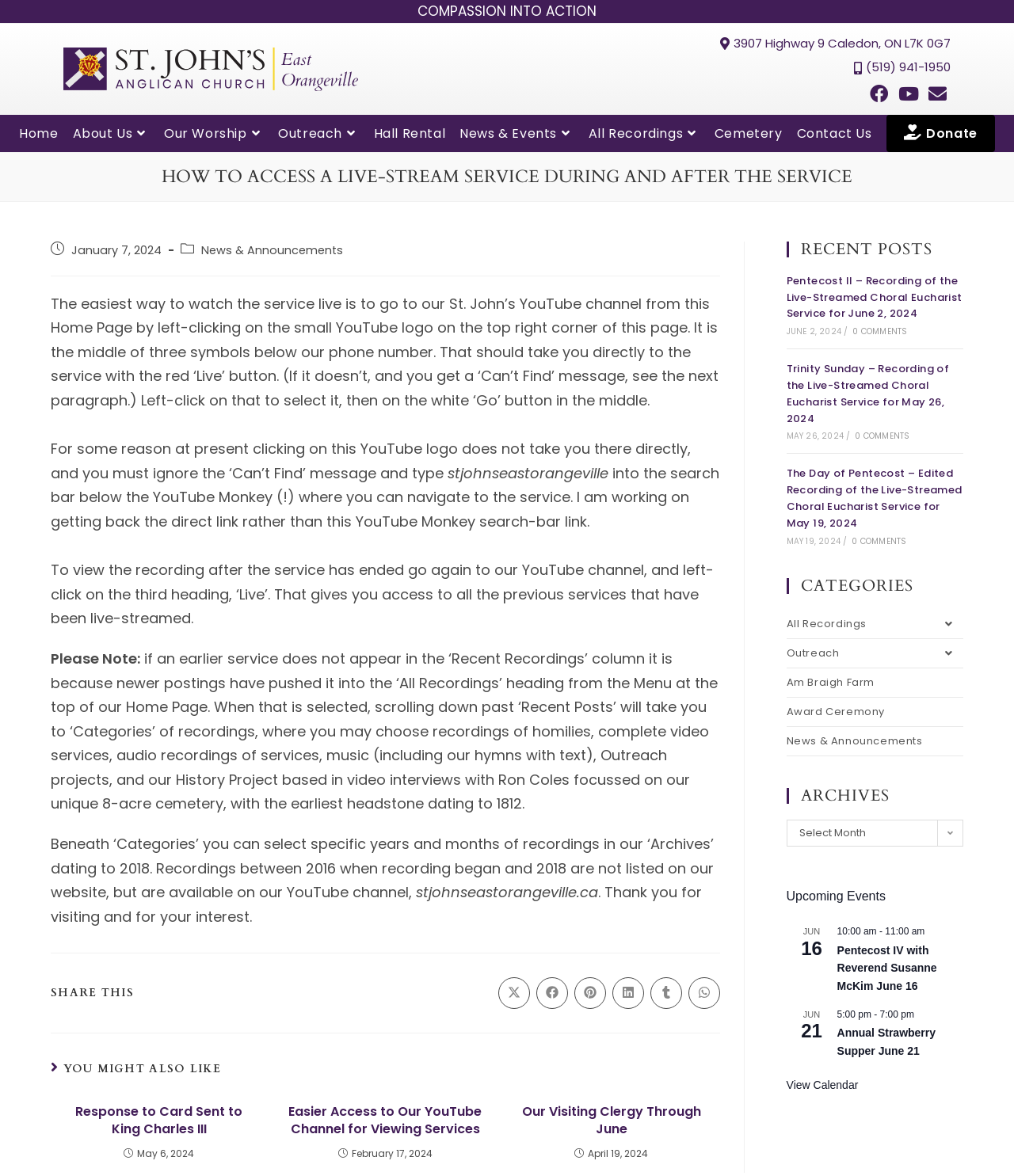What is the name of the cemetery mentioned on the webpage?
Based on the image, answer the question in a detailed manner.

The cemetery is mentioned in the 'CATEGORIES' section of the webpage, under the 'Outreach' category, and is also mentioned in the 'Archives' section as part of the 'History Project'.